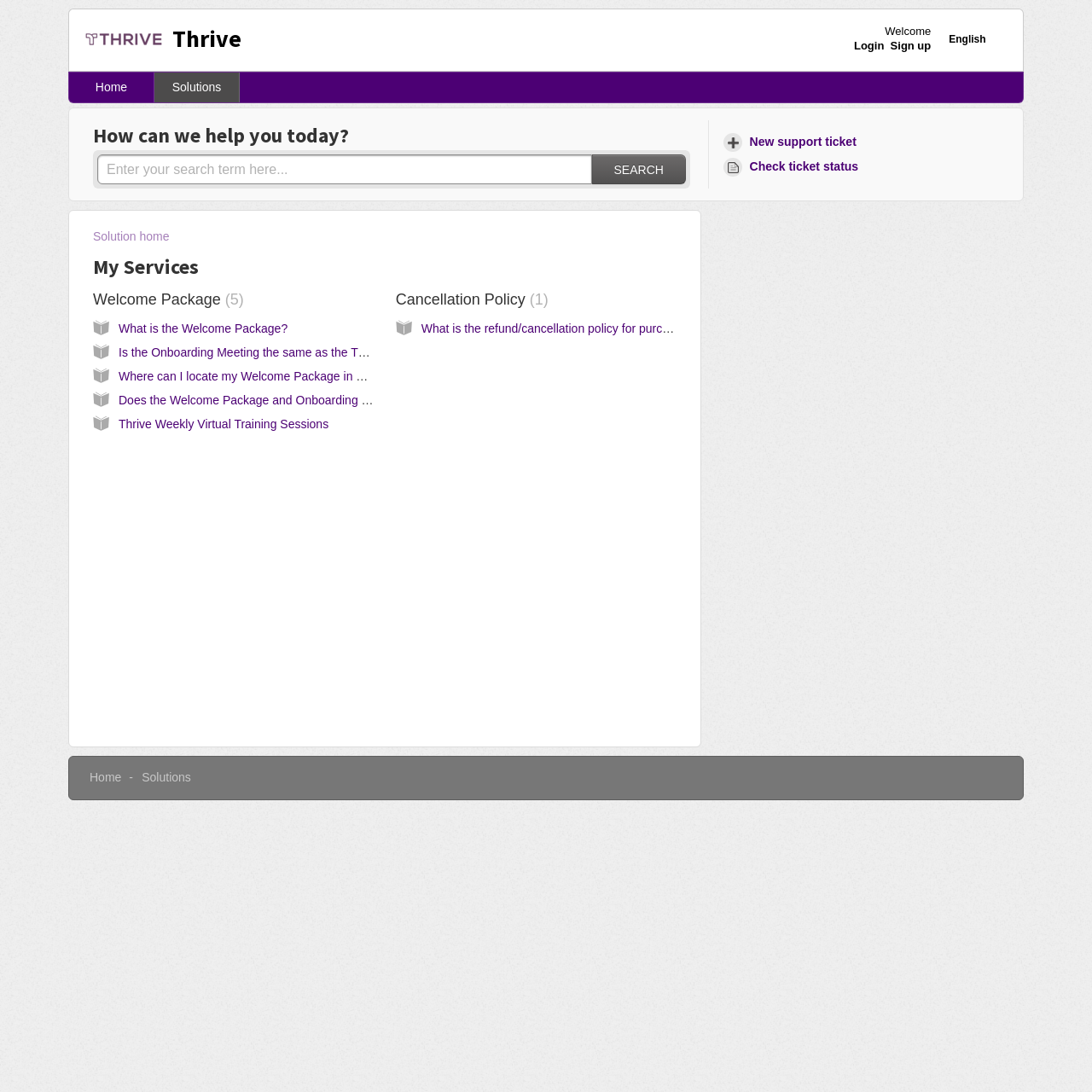What is the name of the service provider?
Please use the visual content to give a single word or phrase answer.

Thrive